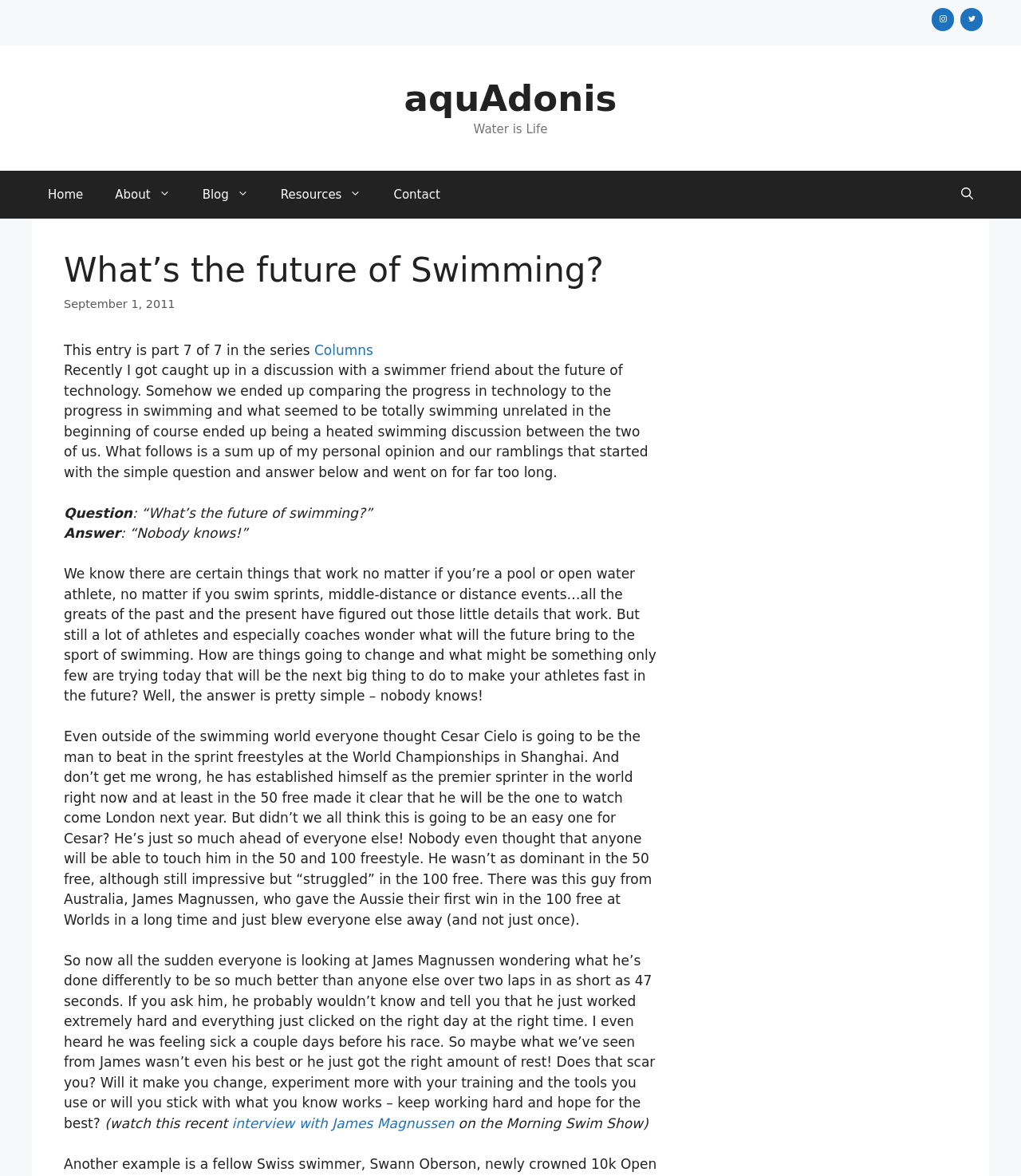Find the bounding box coordinates for the area you need to click to carry out the instruction: "Read the blog post". The coordinates should be four float numbers between 0 and 1, indicated as [left, top, right, bottom].

[0.062, 0.213, 0.644, 0.247]